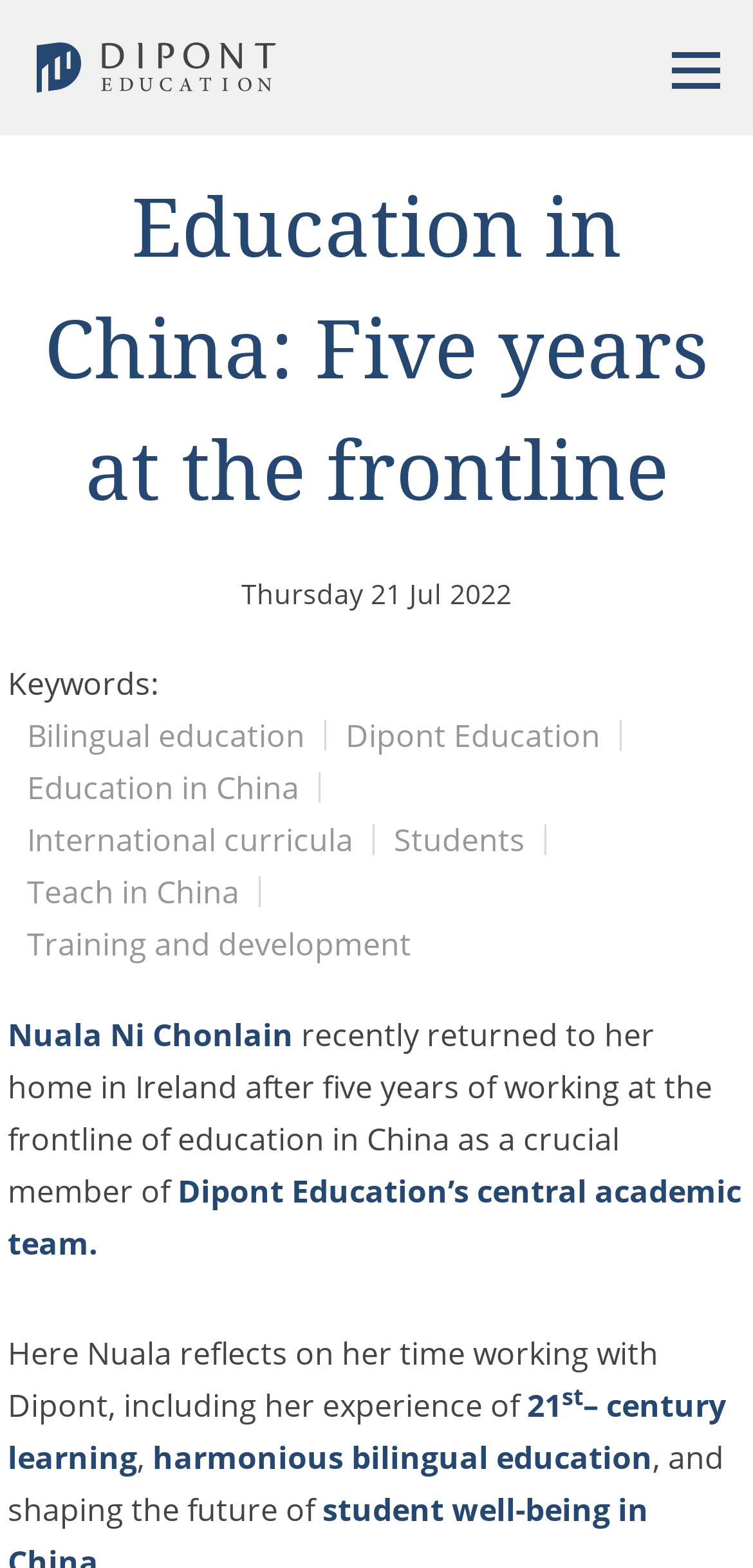How many links are related to education?
Using the visual information from the image, give a one-word or short-phrase answer.

5